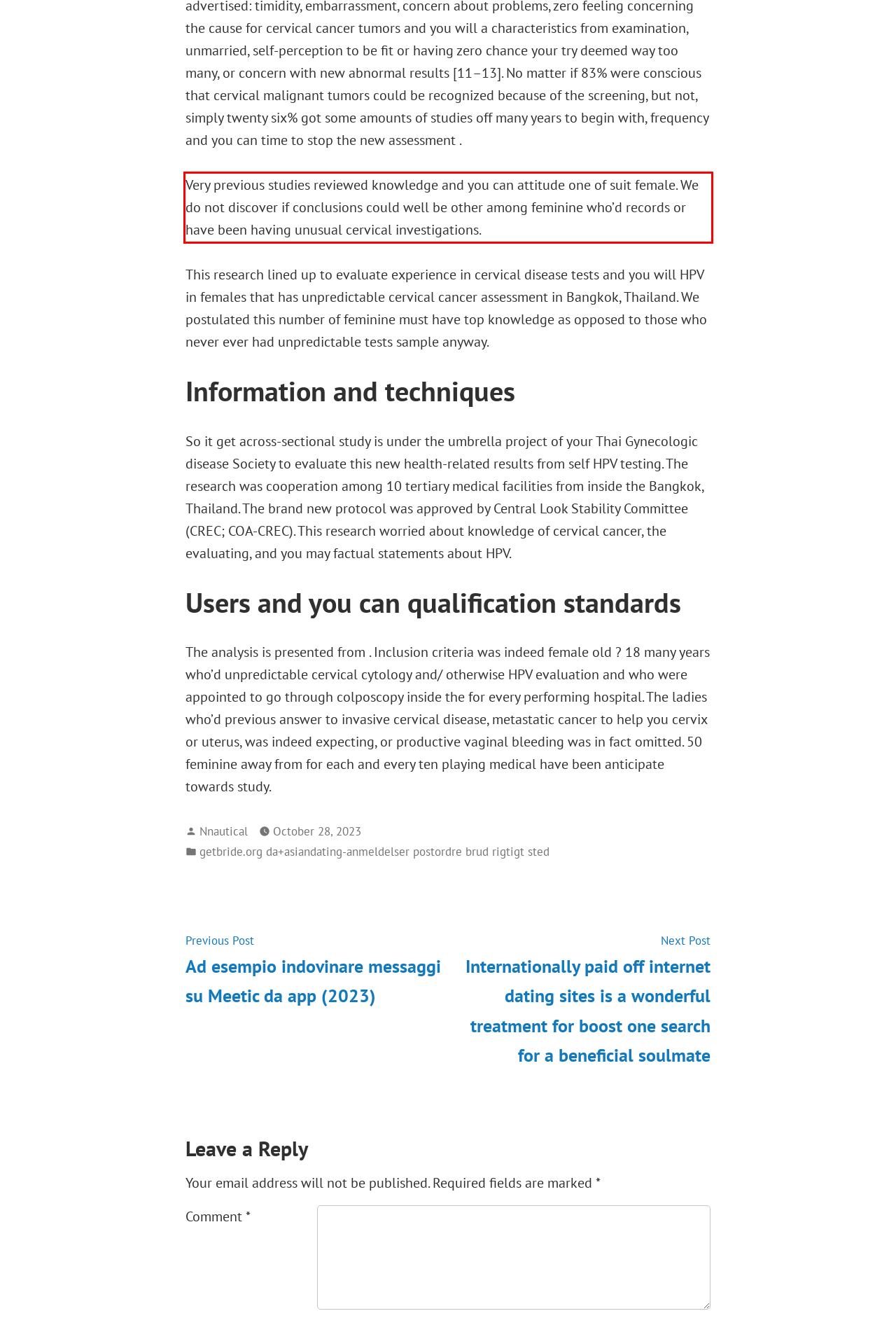Using the provided screenshot, read and generate the text content within the red-bordered area.

Very previous studies reviewed knowledge and you can attitude one of suit female. We do not discover if conclusions could well be other among feminine who’d records or have been having unusual cervical investigations.